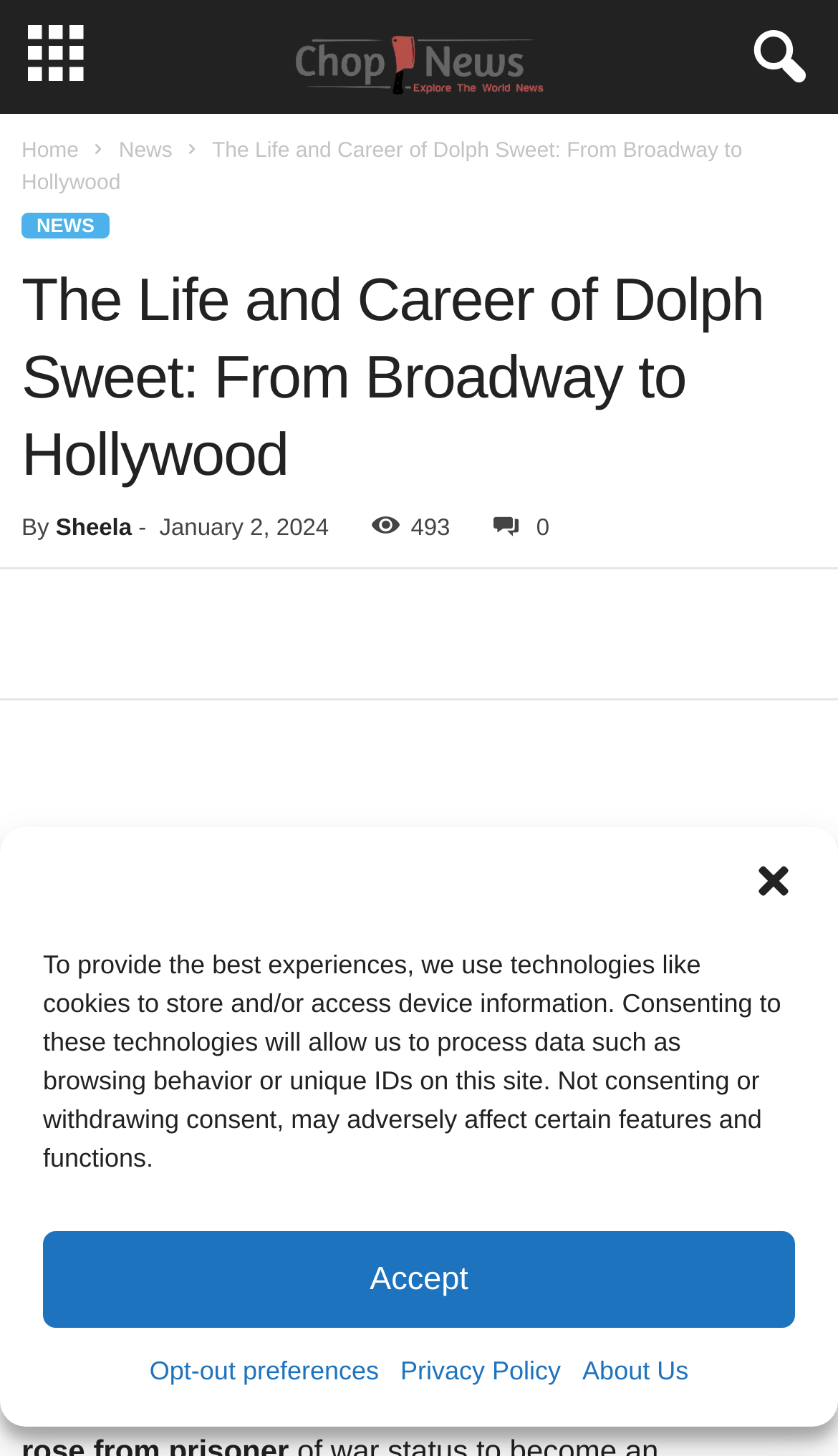Provide the bounding box coordinates for the UI element described in this sentence: "E-mail". The coordinates should be four float values between 0 and 1, i.e., [left, top, right, bottom].

None